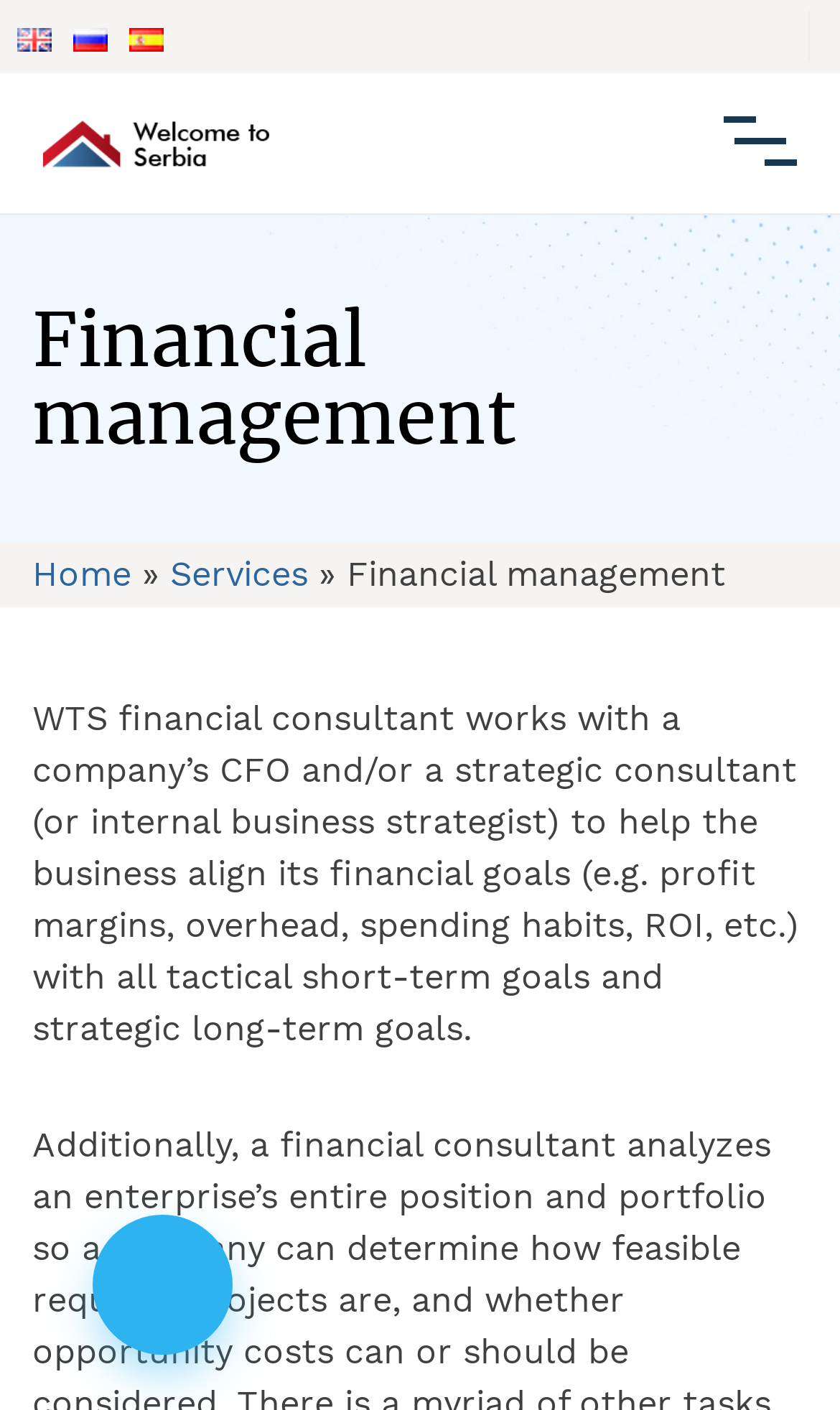Determine the bounding box of the UI component based on this description: "<img src="/wp-content/uploads/viber_3670059.png" />". The bounding box coordinates should be four float values between 0 and 1, i.e., [left, top, right, bottom].

[0.064, 0.831, 0.321, 0.907]